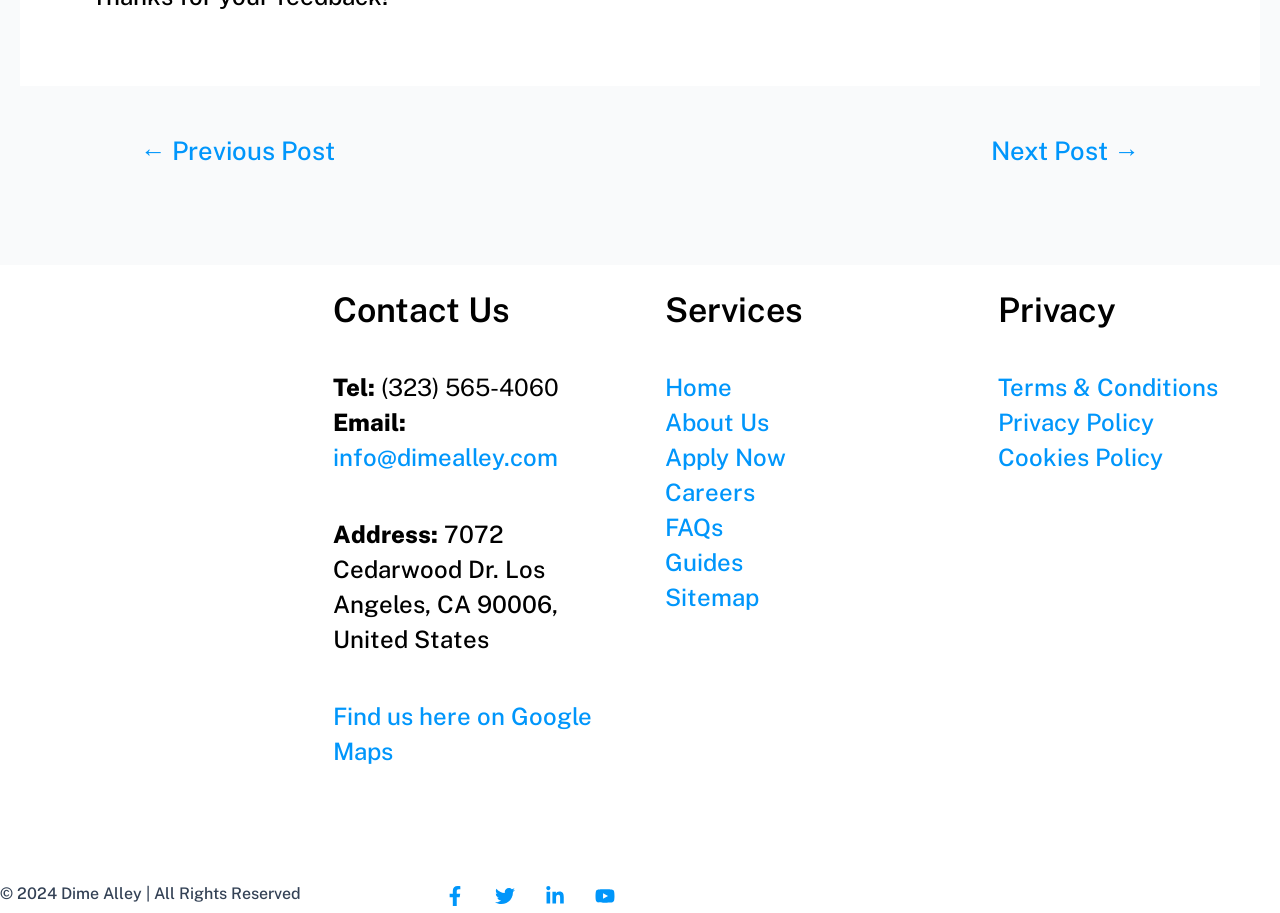Please find the bounding box coordinates in the format (top-left x, top-left y, bottom-right x, bottom-right y) for the given element description. Ensure the coordinates are floating point numbers between 0 and 1. Description: Guides

[0.52, 0.6, 0.58, 0.631]